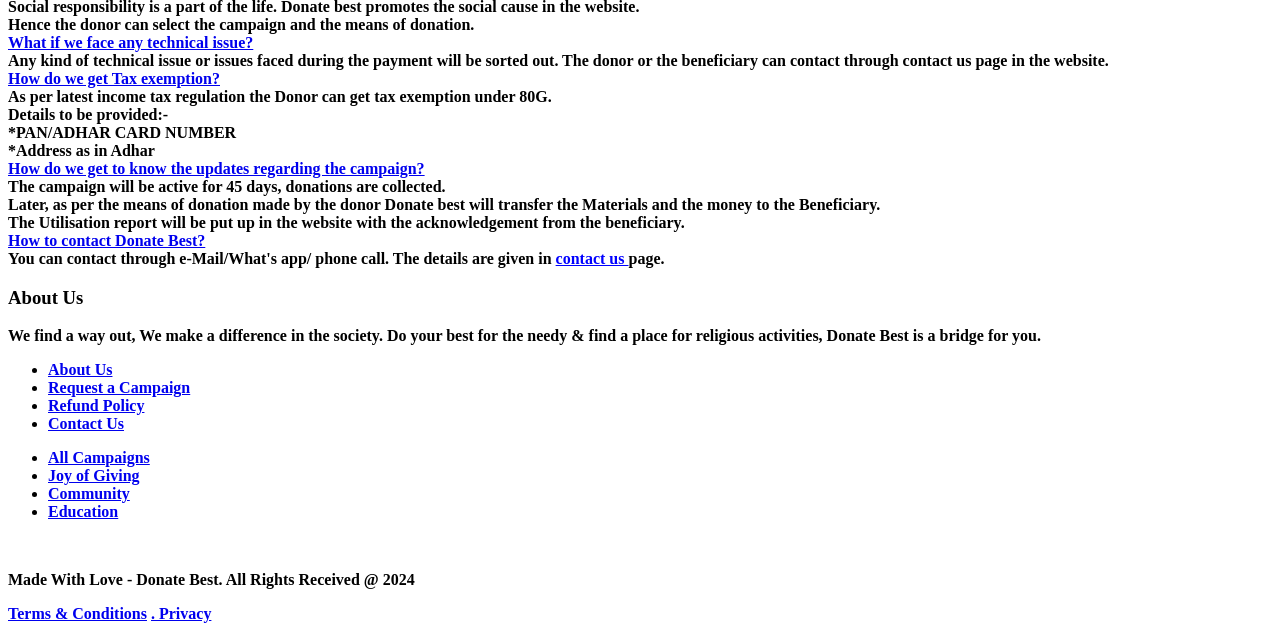How can the updates regarding the campaign be known?
Refer to the image and provide a detailed answer to the question.

The updates regarding the campaign can be known through the website, as mentioned in the StaticText element with the text 'The Utilisation report will be put up in the website with the acknowledgement from the beneficiary.'